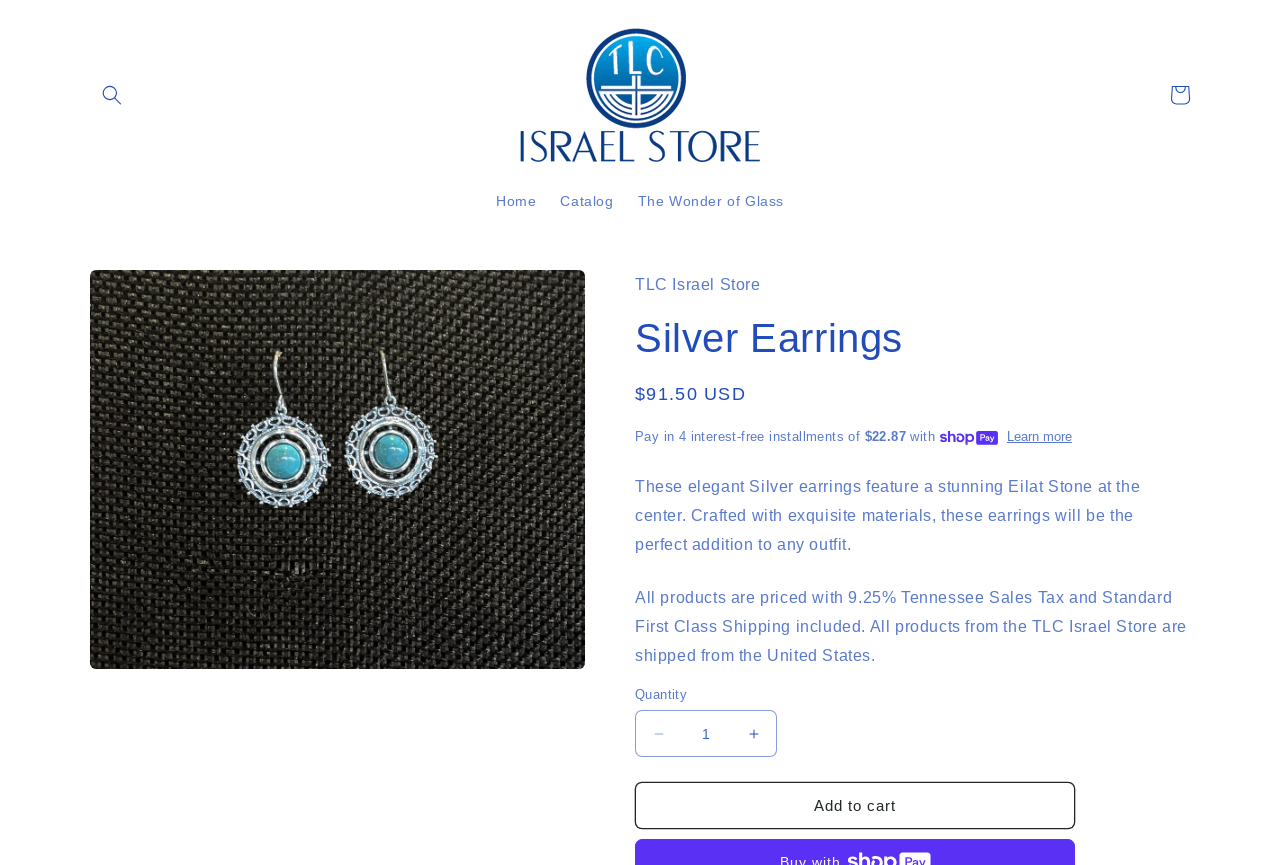What is the function of the 'Decrease quantity' button?
Please answer using one word or phrase, based on the screenshot.

Decrease quantity